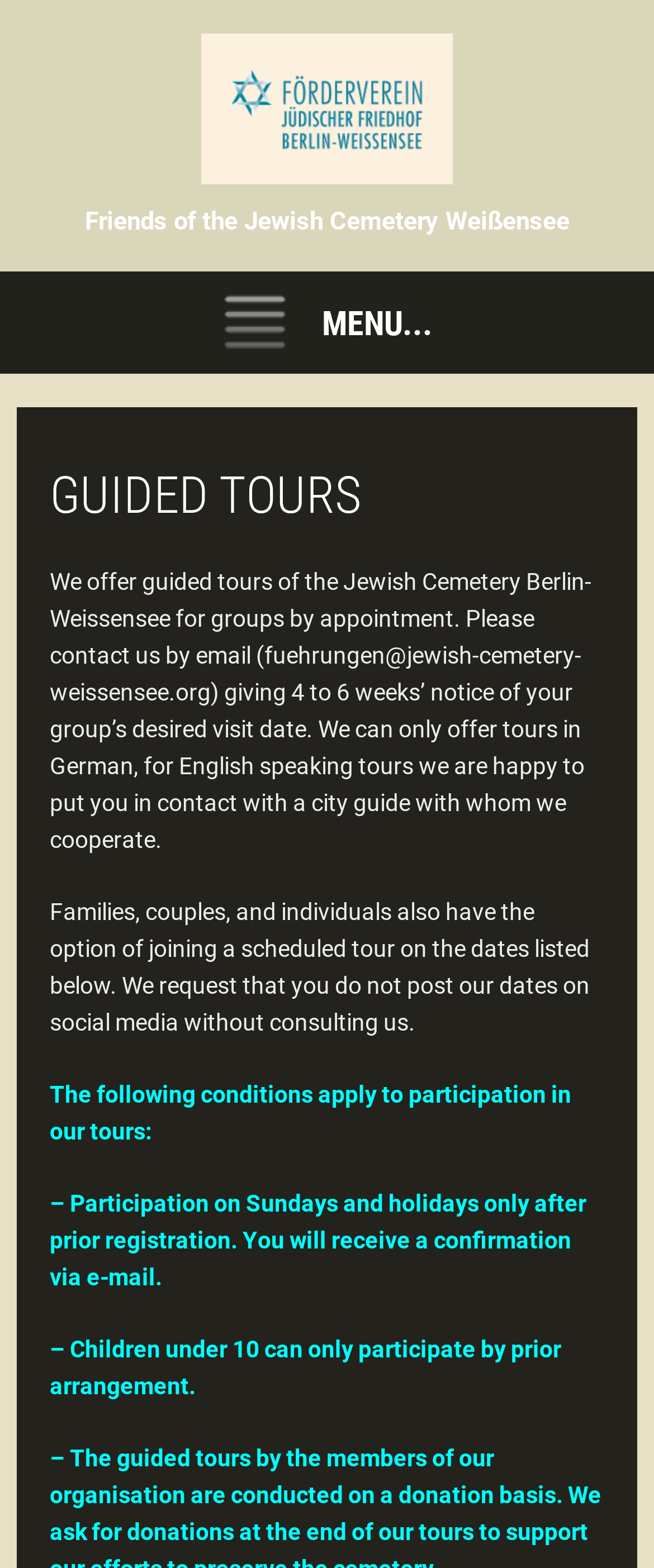What is the language of the guided tours?
Please analyze the image and answer the question with as much detail as possible.

The webpage states 'We can only offer tours in German, for English speaking tours we are happy to put you in contact with a city guide with whom we cooperate.' This implies that the primary language of the guided tours is German, with the option to arrange English-speaking tours through a third-party guide.